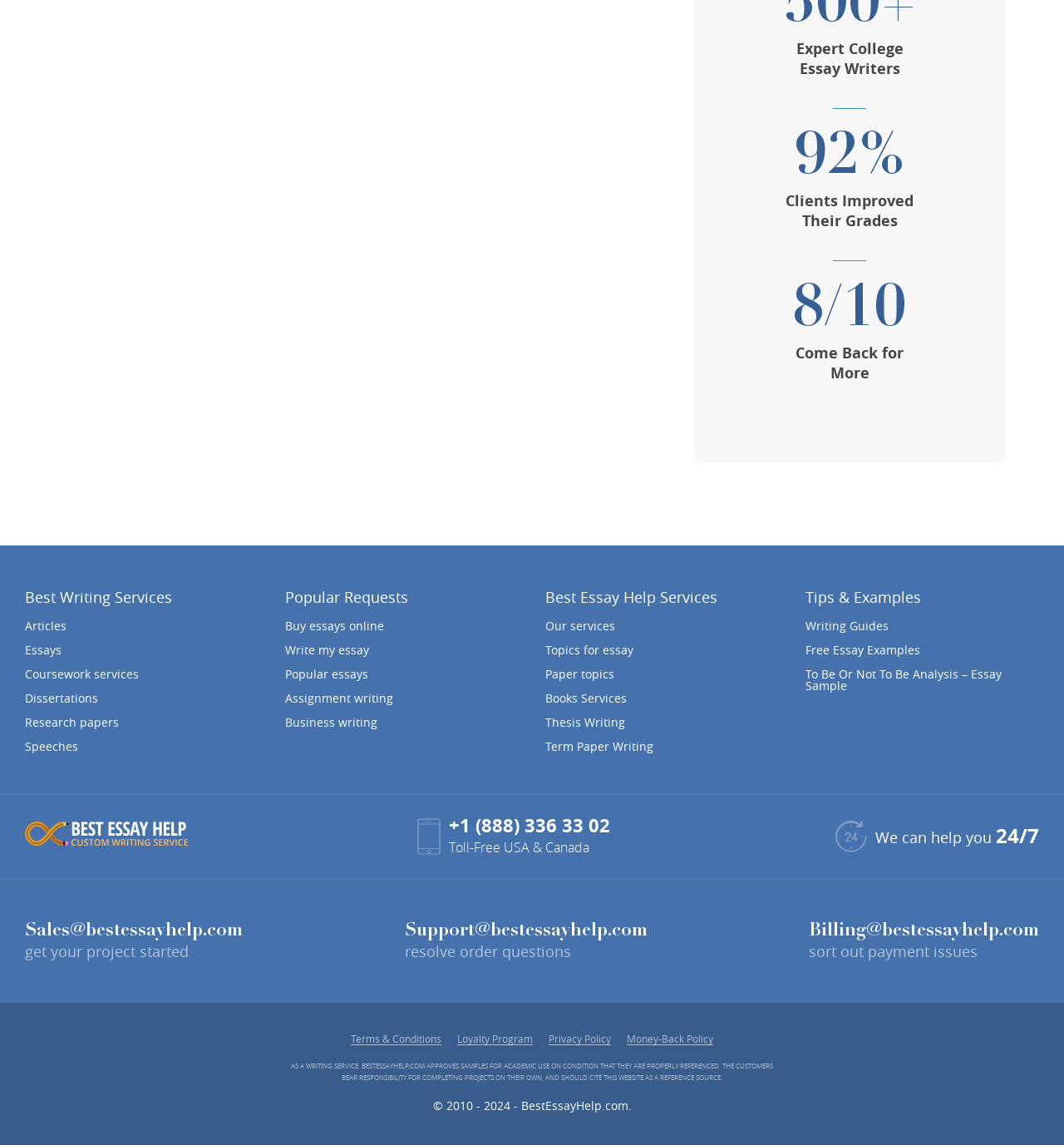Find the bounding box coordinates for the area that should be clicked to accomplish the instruction: "Click on 'logo'".

[0.023, 0.727, 0.18, 0.742]